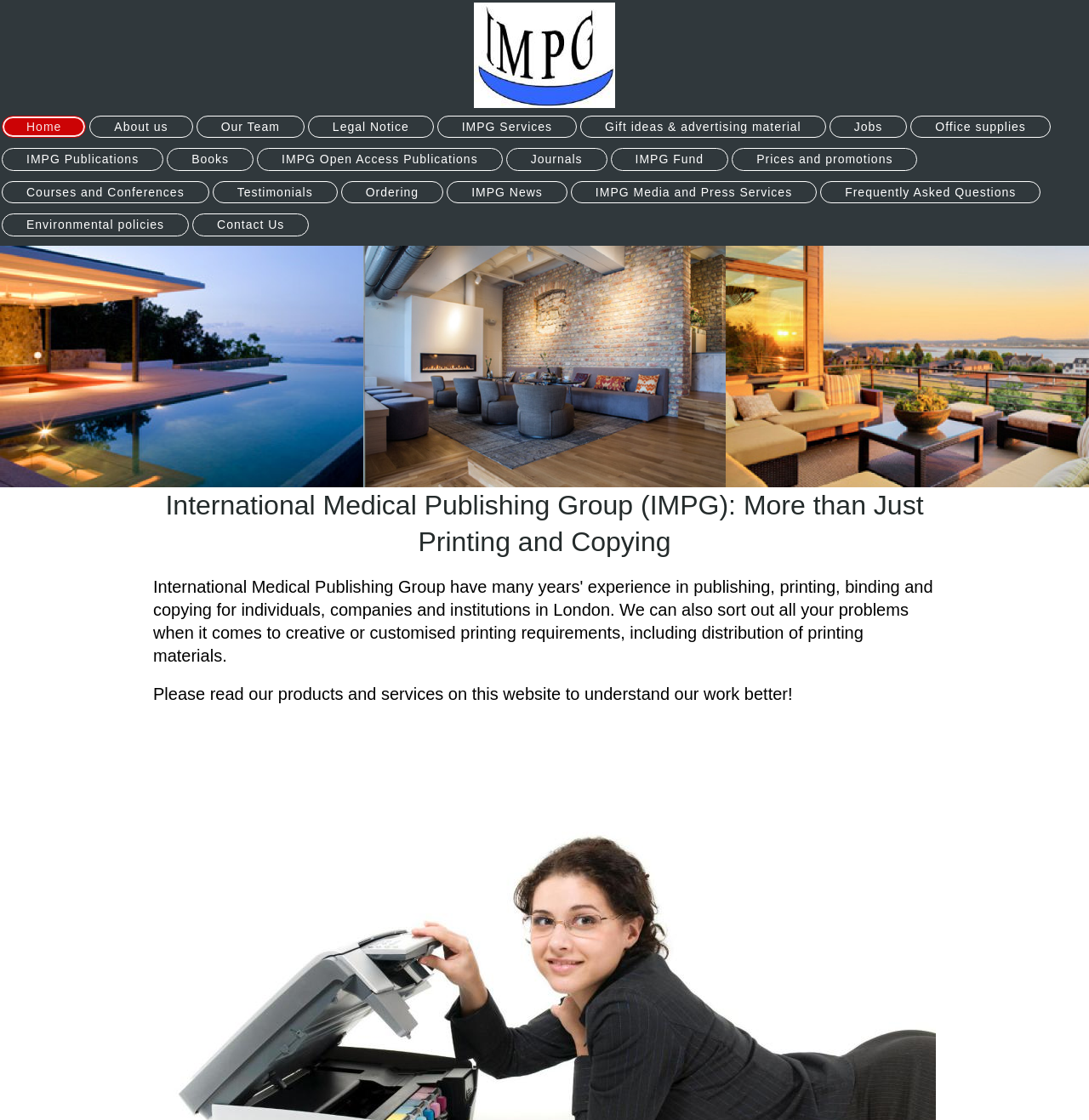What type of publications does IMPG offer?
Using the image, provide a concise answer in one word or a short phrase.

Books, Journals